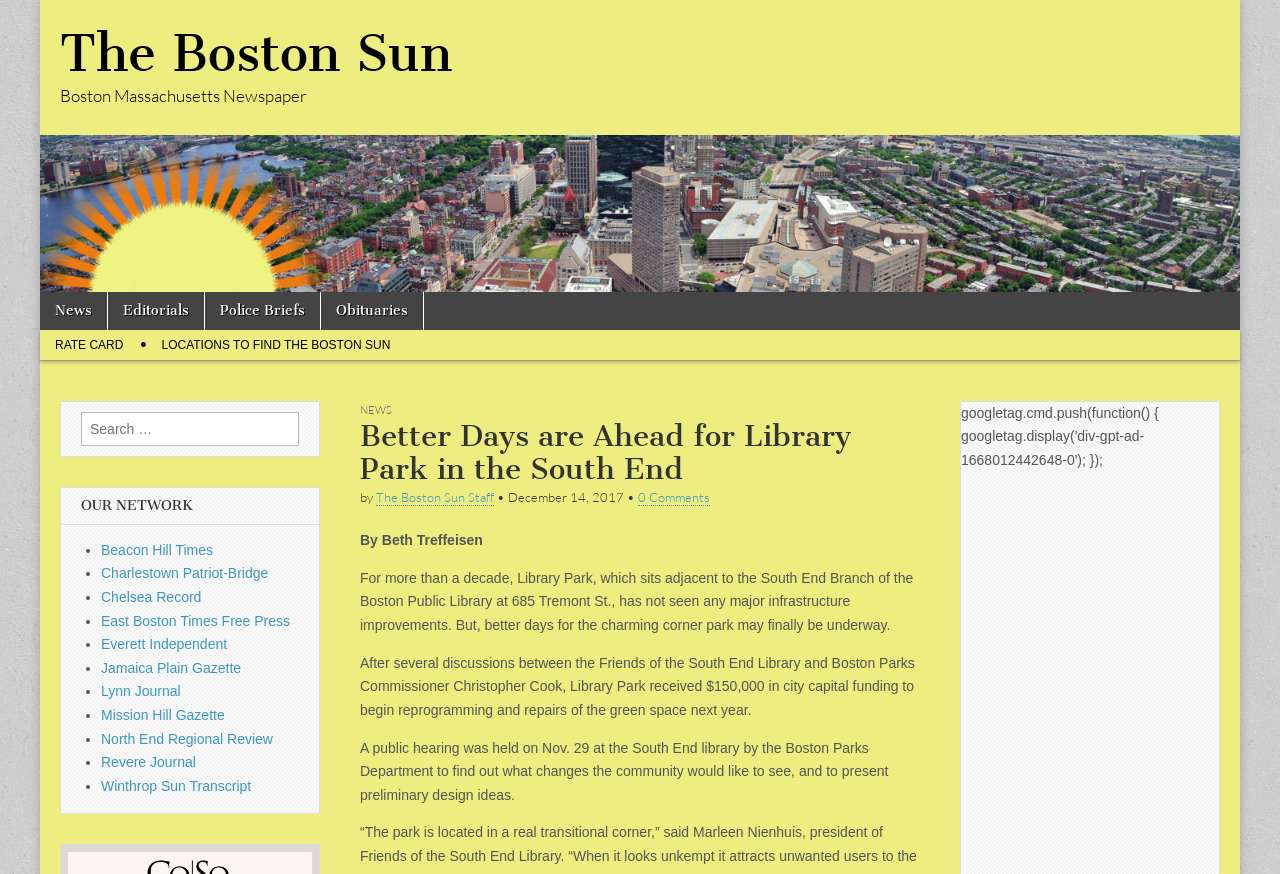Provide a one-word or brief phrase answer to the question:
Who is the author of the article?

Beth Treffeisen